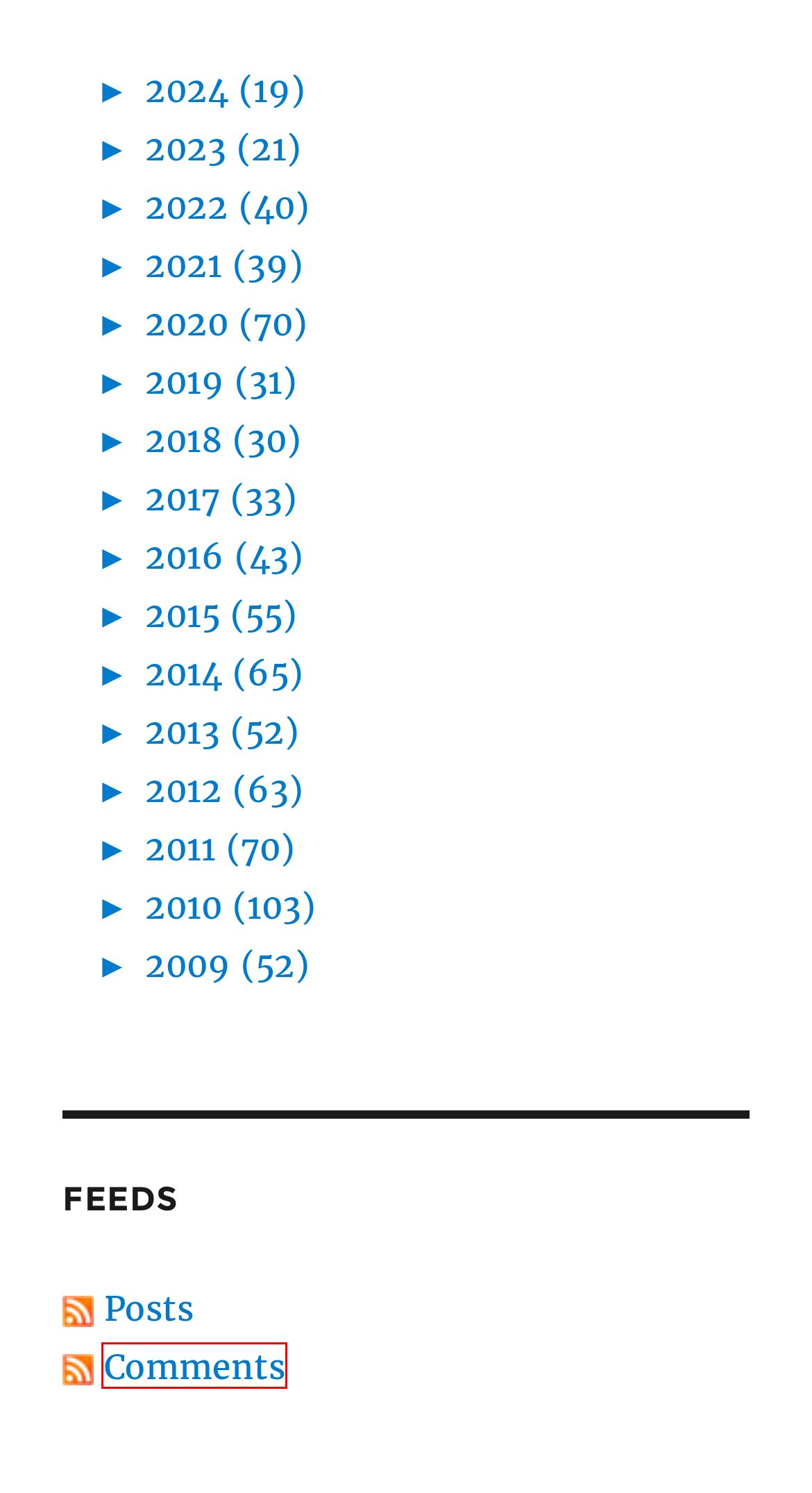Analyze the screenshot of a webpage featuring a red rectangle around an element. Pick the description that best fits the new webpage after interacting with the element inside the red bounding box. Here are the candidates:
A. 2017 – If we had a Marriage, These Would be its Thoughts
B. 2023 – If we had a Marriage, These Would be its Thoughts
C. 2015 – If we had a Marriage, These Would be its Thoughts
D. 2019 – If we had a Marriage, These Would be its Thoughts
E. 2013 – If we had a Marriage, These Would be its Thoughts
F. 2014 – If we had a Marriage, These Would be its Thoughts
G. Comments for If we had a Marriage, These Would be its Thoughts
H. 2010 – If we had a Marriage, These Would be its Thoughts

G